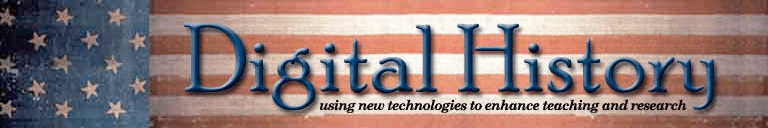Answer the following query with a single word or phrase:
What is the purpose of the 'Digital History' platform?

To enhance teaching and research